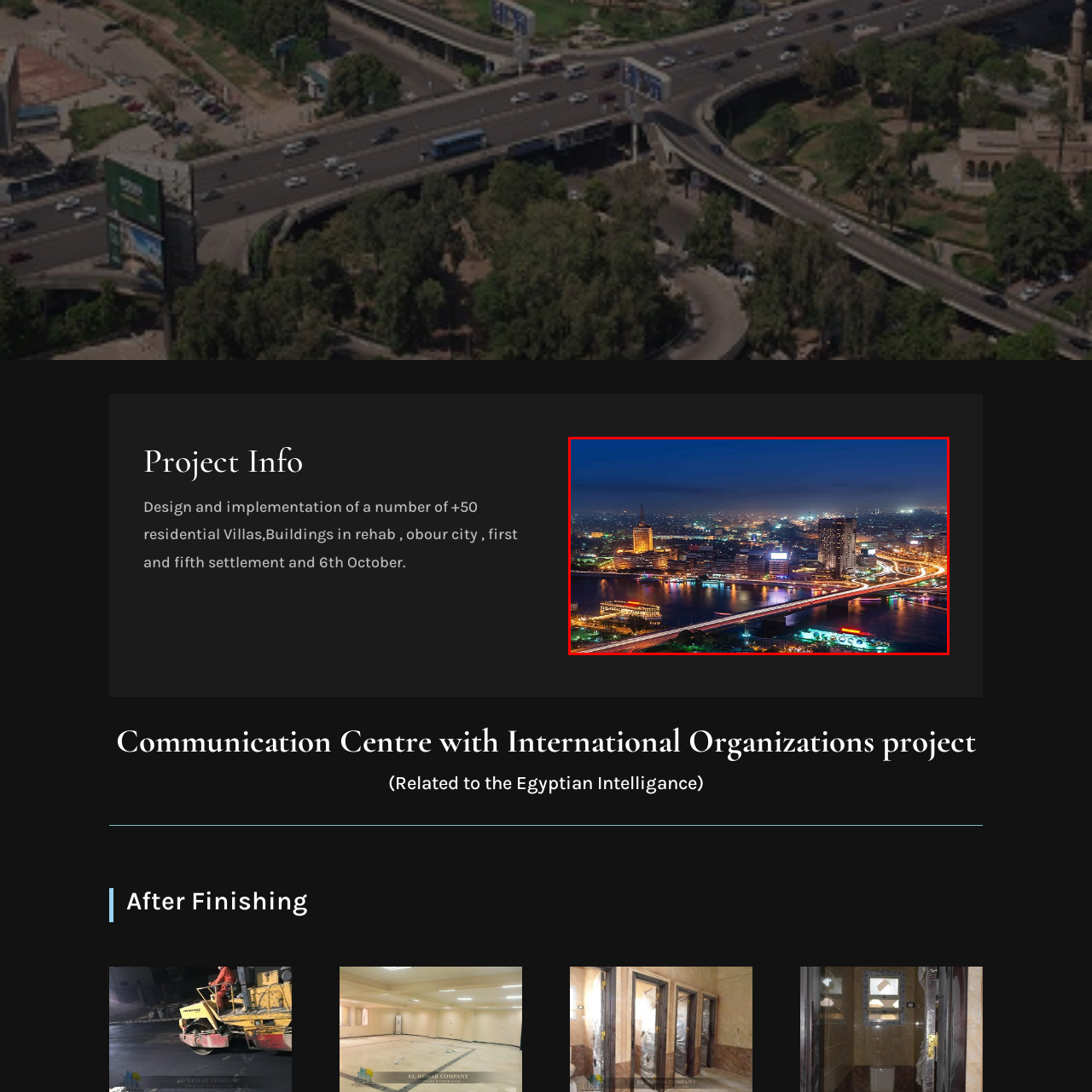Give a comprehensive caption for the image marked by the red rectangle.

The image captures a breathtaking nighttime view of a vibrant urban landscape, showcasing the lively city of Cairo. Illuminated skyscrapers and buildings line the cityscape, their lights reflecting off the water of the Nile River. A prominent bridge, adorned with streaks of car lights, connects the bustling city, emphasizing the dynamic movement of traffic. In the background, landmarks and an array of city lights create a sparkling effect against the twilight sky, adding depth and character to the scene. This image is particularly relevant to projects focused on urban development, such as the design and implementation of over 50 residential villas and buildings in various districts, including rehab zones in Obour City and the Fifth Settlement. It highlights the architectural landscape and the thriving community in the context of Cairo’s ongoing urban evolution.